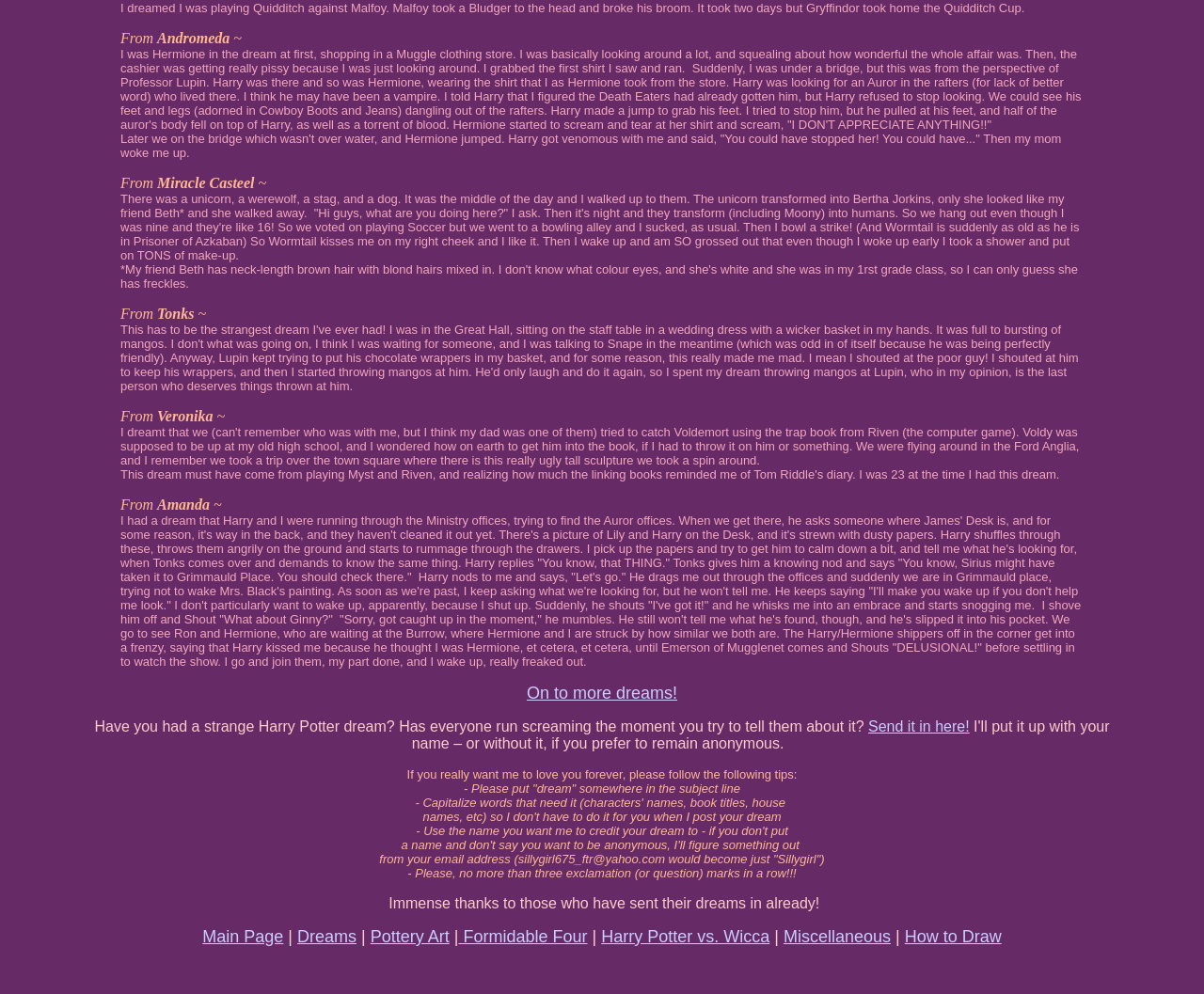Please mark the clickable region by giving the bounding box coordinates needed to complete this instruction: "View Pottery Art".

[0.308, 0.933, 0.373, 0.952]